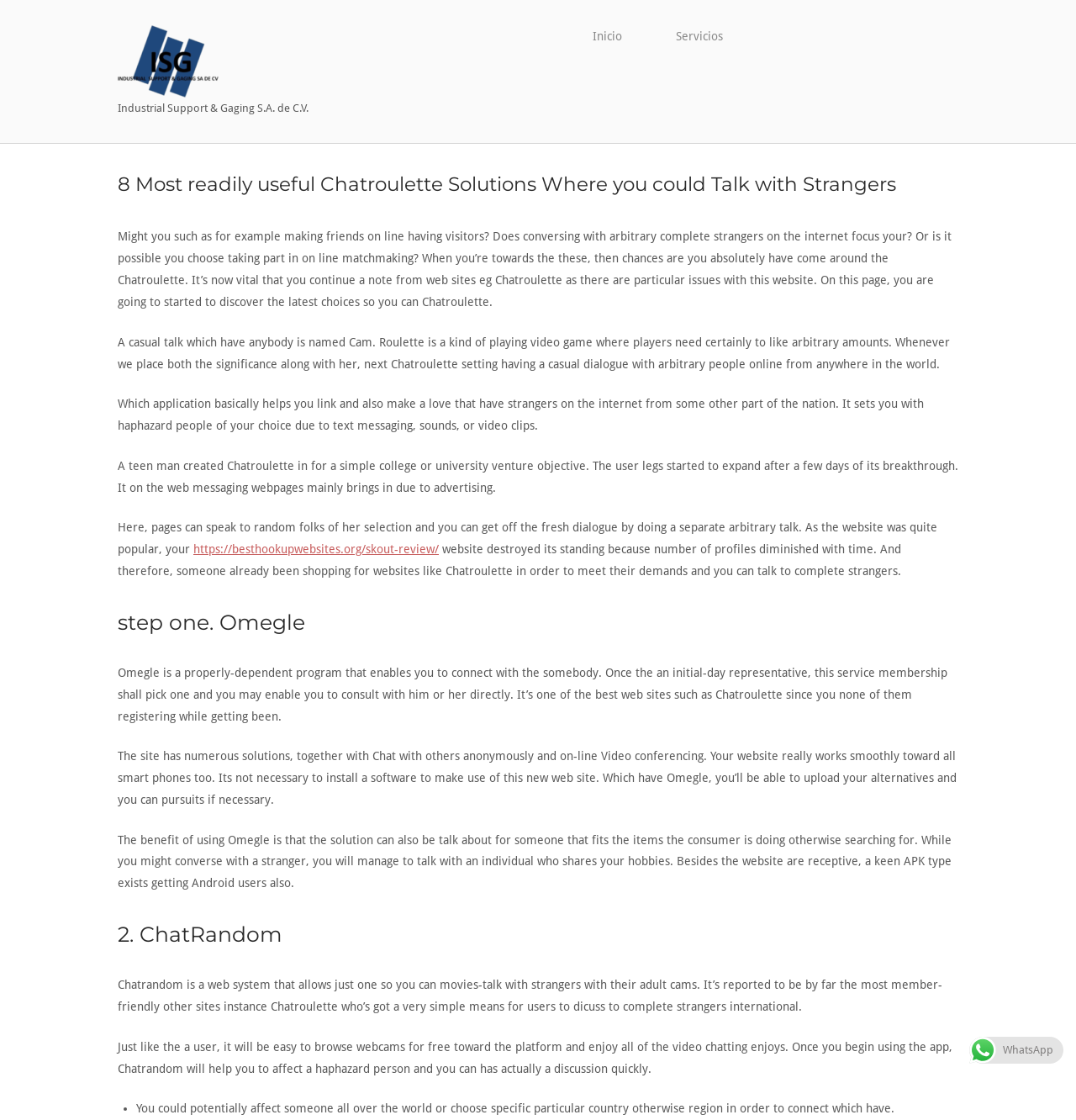What is the benefit of using Omegle?
Can you provide a detailed and comprehensive answer to the question?

I found the answer by reading the section about Omegle, which states that the benefit of using Omegle is that it can match users with people who share similar interests or hobbies.